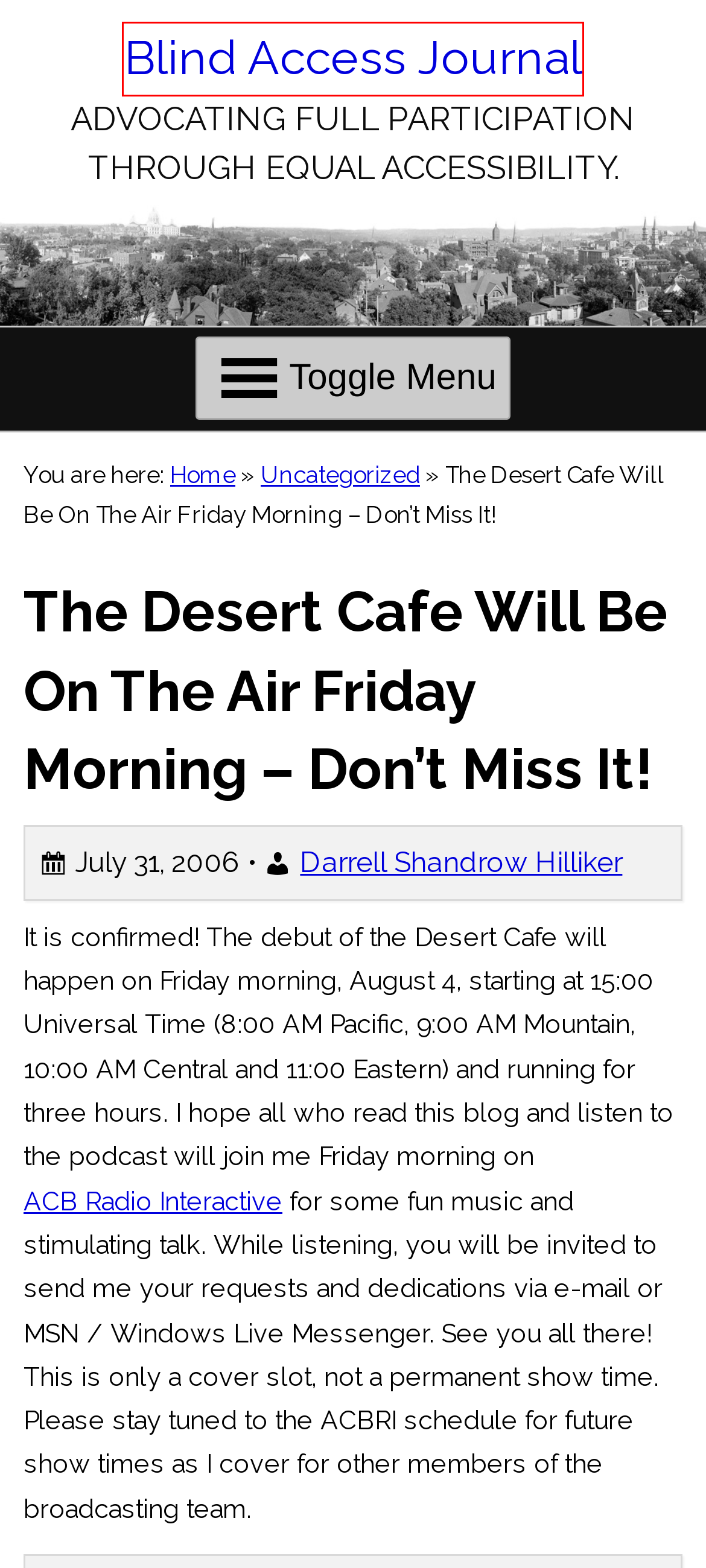Examine the screenshot of the webpage, noting the red bounding box around a UI element. Pick the webpage description that best matches the new page after the element in the red bounding box is clicked. Here are the candidates:
A. Uncategorized – Blind Access Journal
B. September 2005 – Blind Access Journal
C. May 2006 – Blind Access Journal
D. Blind Access Journal – Advocating full participation through equal accessibility.
E. February 2009 – Blind Access Journal
F. December 2005 – Blind Access Journal
G. October 2007 – Blind Access Journal
H. July 2008 – Blind Access Journal

D